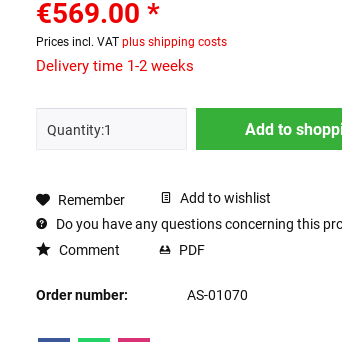Convey a rich and detailed description of the image.

This image showcases a product detail section from an online store, highlighting a price of €569.00, which is inclusive of VAT, but does not include shipping costs. The estimated delivery time for the product is indicated as 1-2 weeks. 

In the interface, there is a quantity selection box labeled "Quantity: 1," allowing users to specify the number of items they wish to purchase. Adjacent to this selection box is a prominent green button labeled "Add to shopping cart," which facilitates the purchasing process.

Additional features seen in the image include icons for saving the product to a wishlist, adding comments or questions about the product, and an option to download a PDF related to the product. Finally, an order number—AS-01070—is provided, likely for reference in order tracking or customer service inquiries.